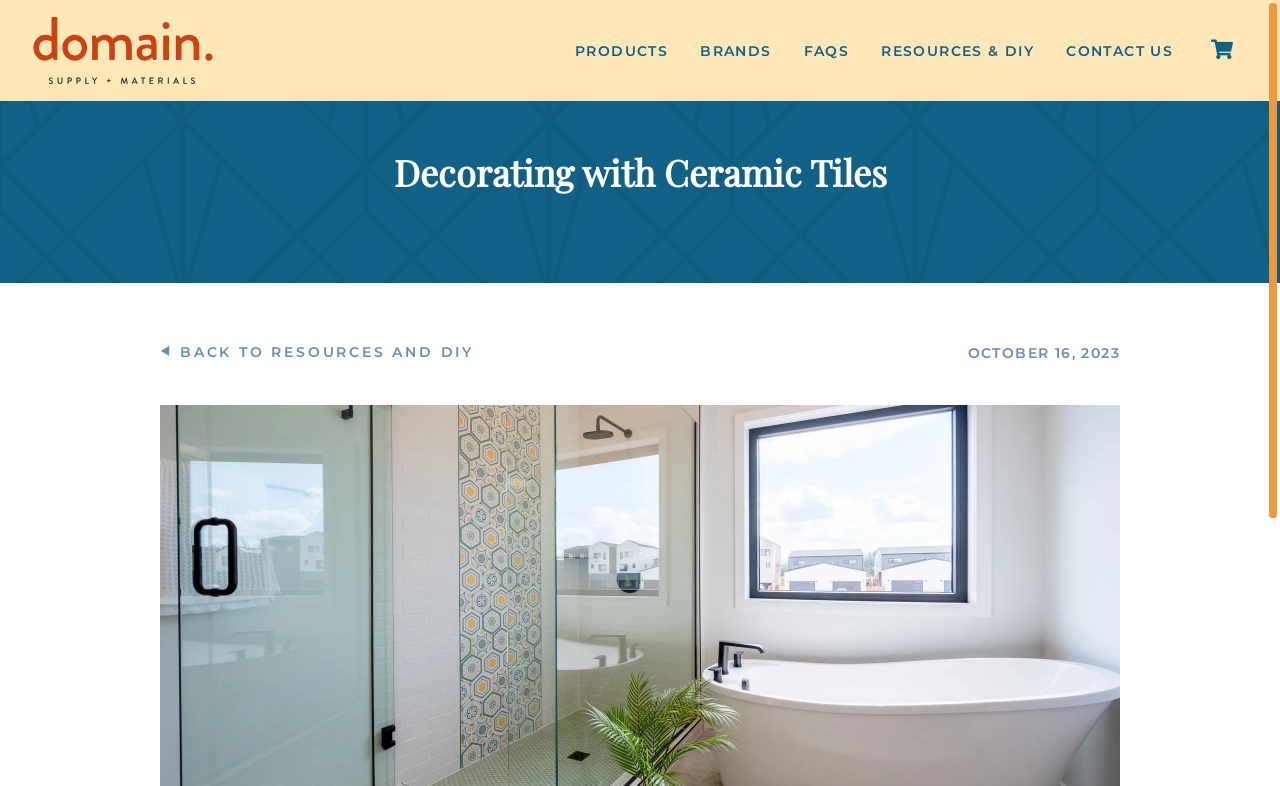What is the purpose of the link with the icon?
Look at the image and respond with a one-word or short-phrase answer.

Unknown